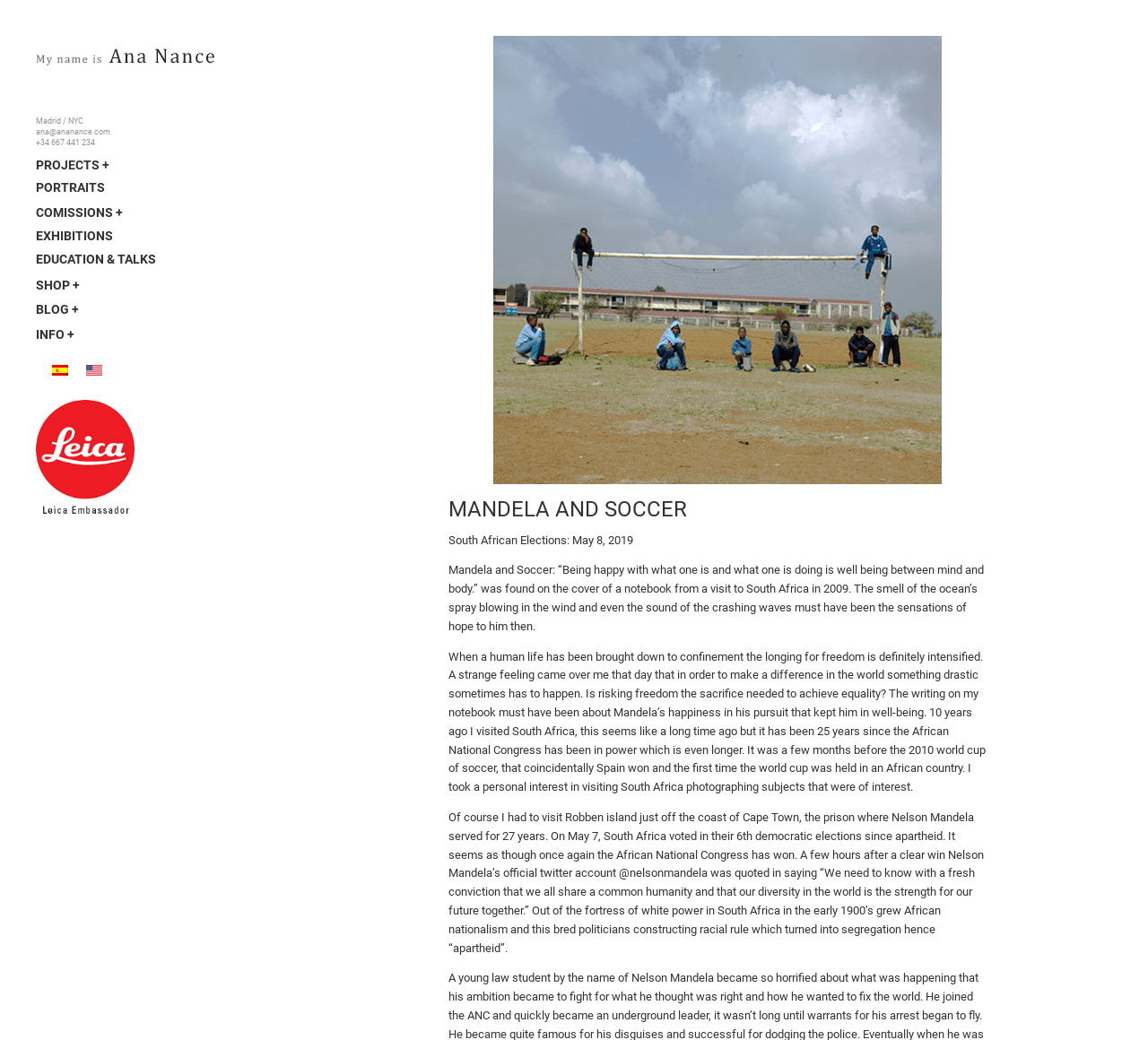Please determine the bounding box coordinates for the element that should be clicked to follow these instructions: "Switch to English language".

[0.067, 0.341, 0.097, 0.369]